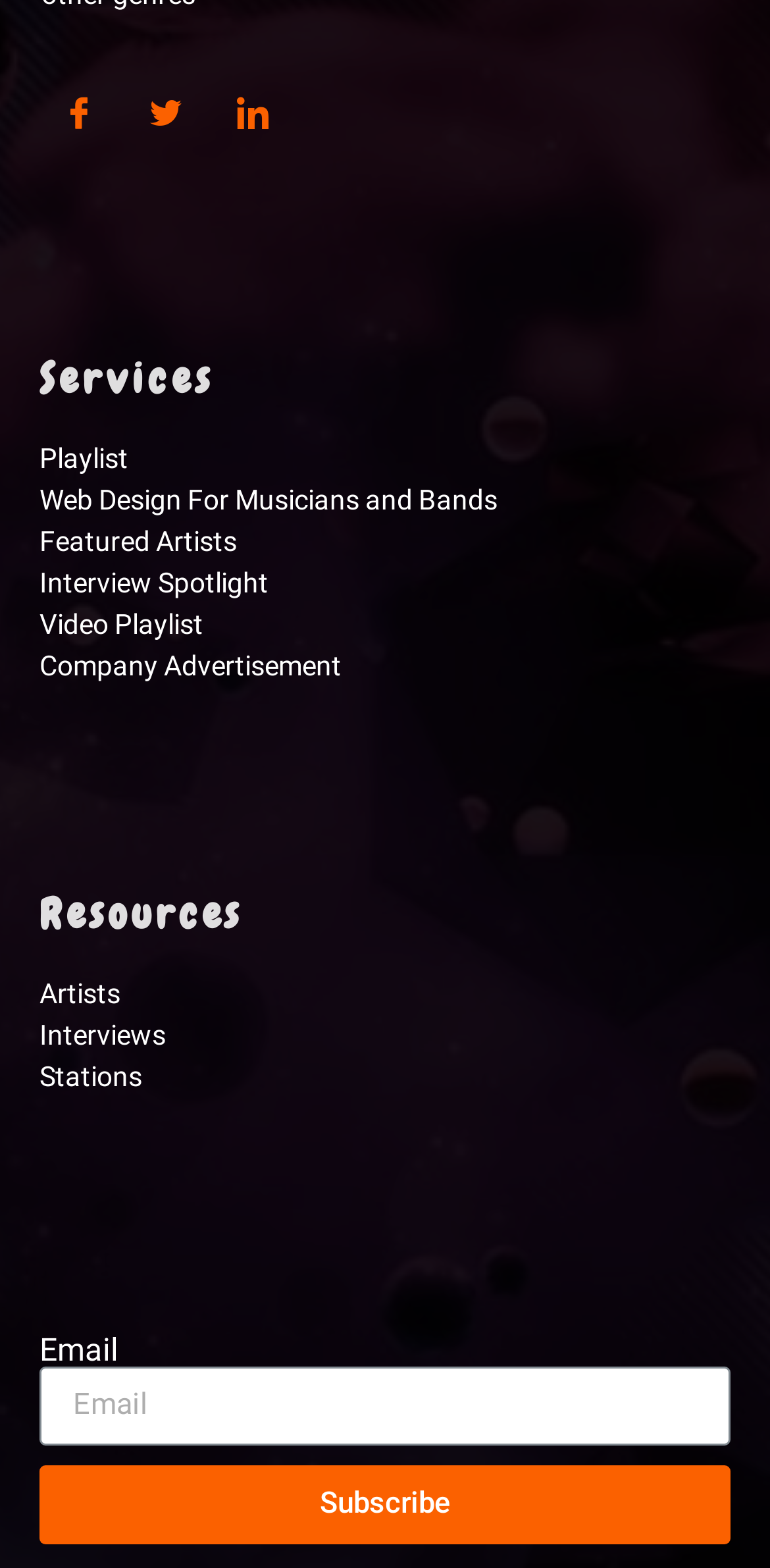What is the last element on the webpage?
Answer the question using a single word or phrase, according to the image.

Subscribe button